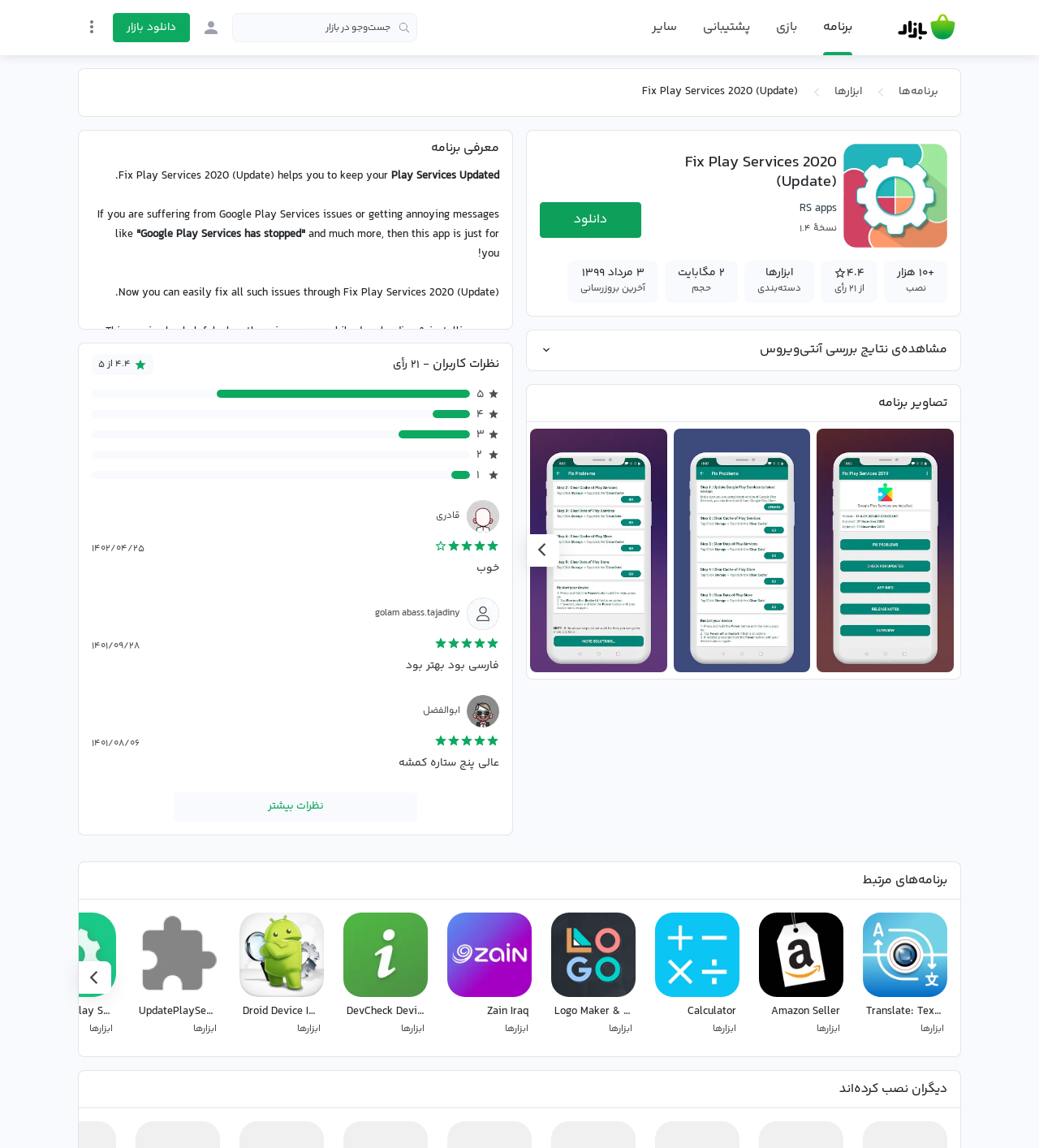Determine the bounding box coordinates of the clickable element to achieve the following action: 'view app details'. Provide the coordinates as four float values between 0 and 1, formatted as [left, top, right, bottom].

[0.609, 0.071, 0.777, 0.09]